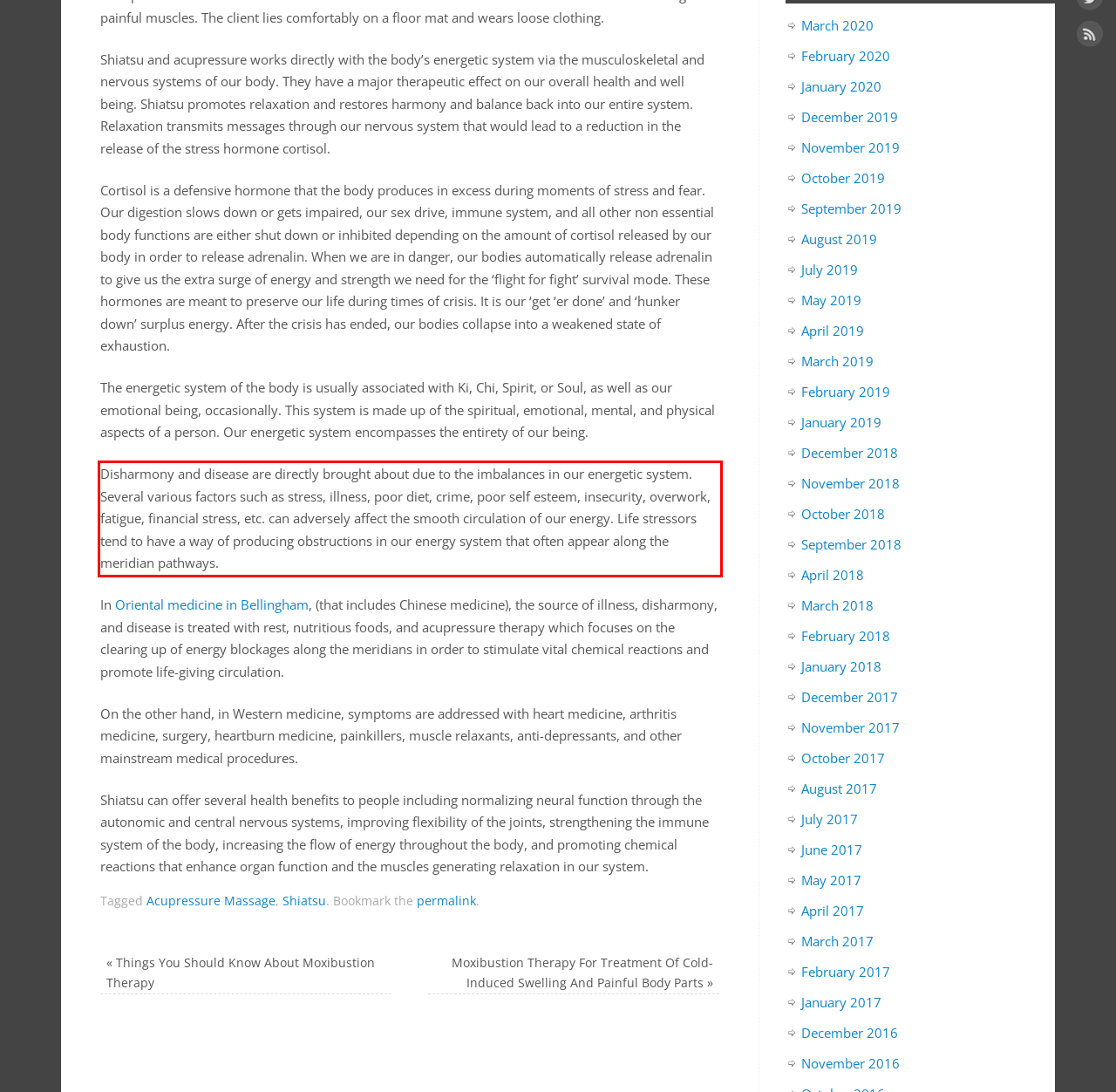Observe the screenshot of the webpage that includes a red rectangle bounding box. Conduct OCR on the content inside this red bounding box and generate the text.

Disharmony and disease are directly brought about due to the imbalances in our energetic system. Several various factors such as stress, illness, poor diet, crime, poor self esteem, insecurity, overwork, fatigue, financial stress, etc. can adversely affect the smooth circulation of our energy. Life stressors tend to have a way of producing obstructions in our energy system that often appear along the meridian pathways.